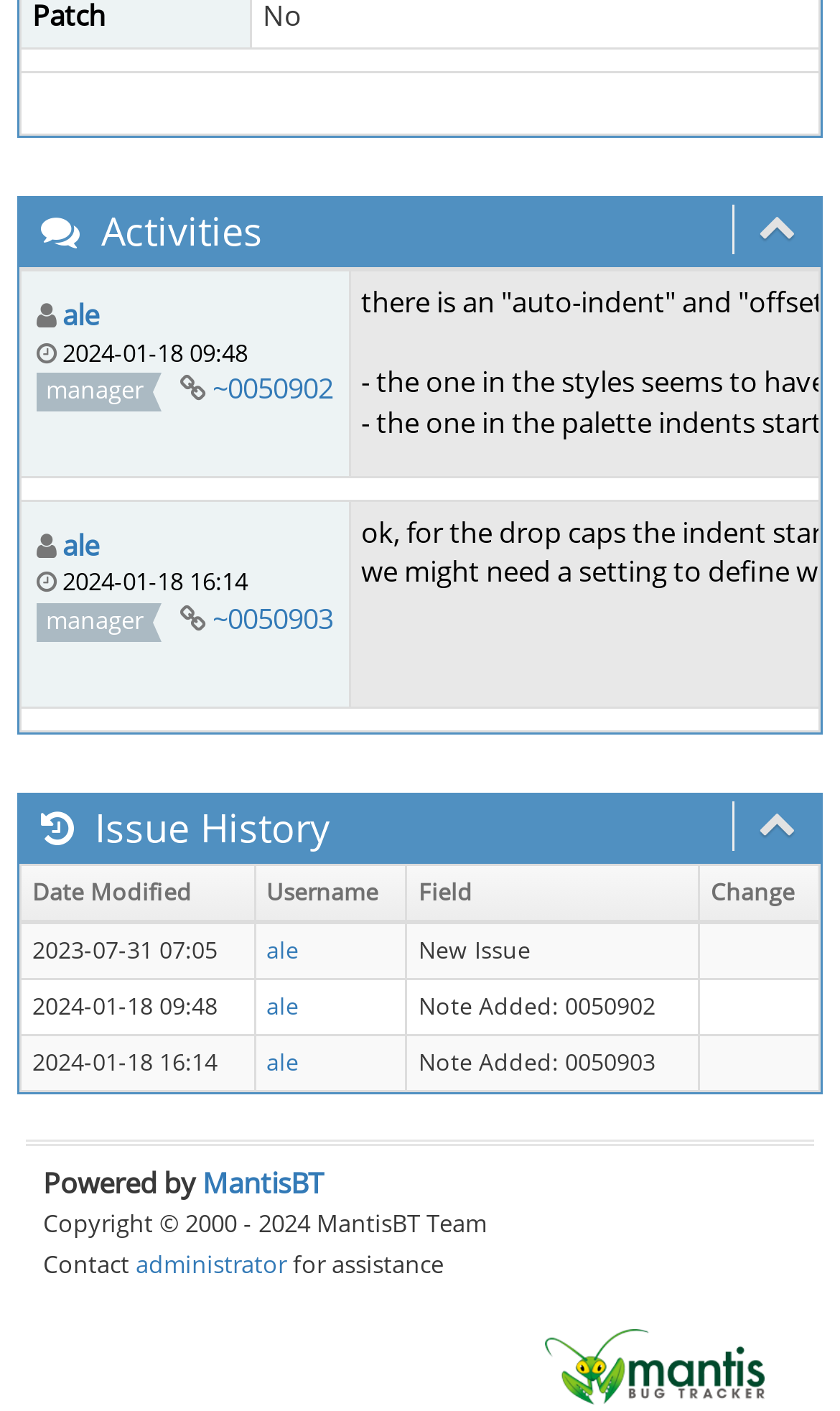Show the bounding box coordinates of the region that should be clicked to follow the instruction: "Filter by ale."

[0.074, 0.209, 0.118, 0.237]